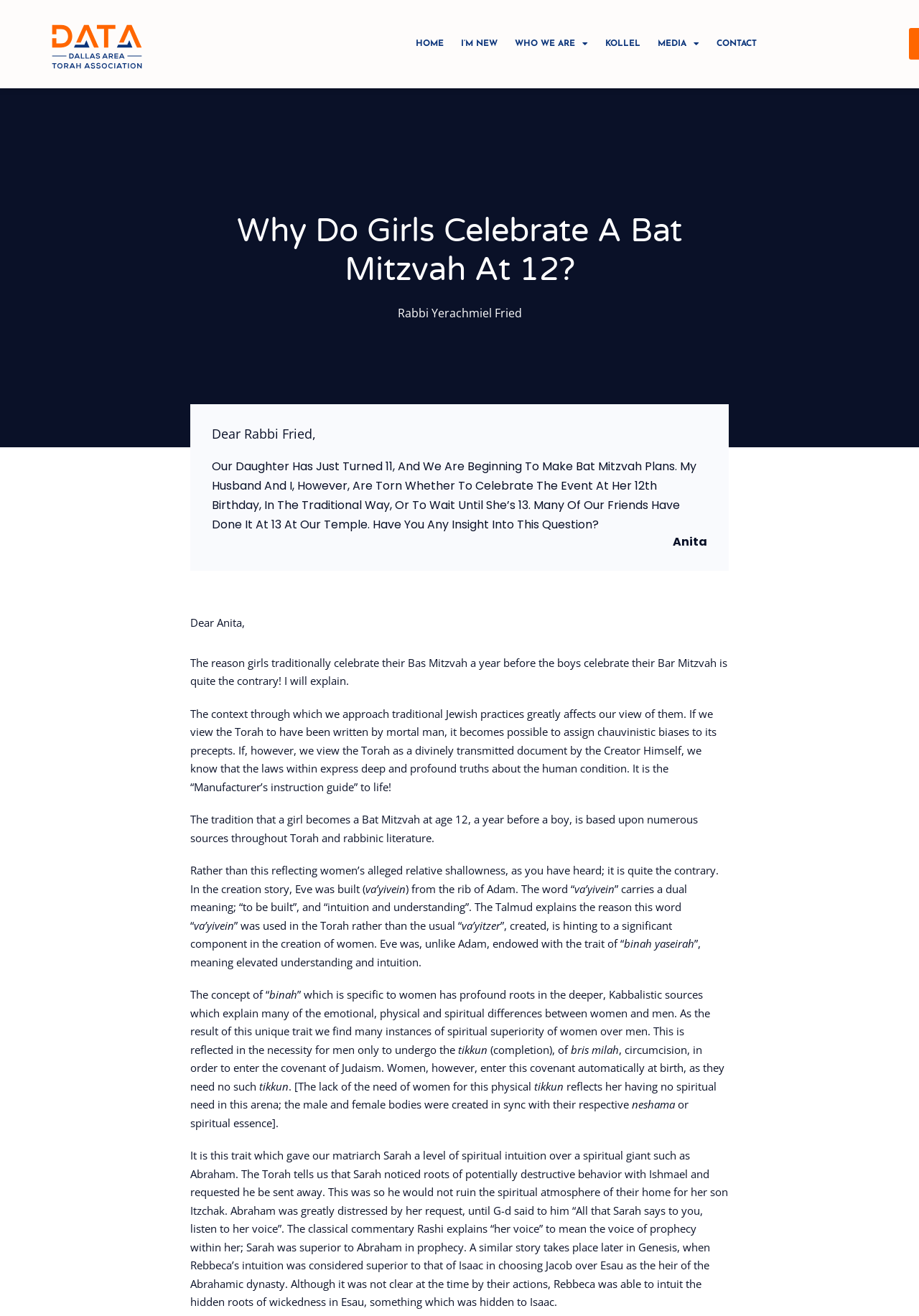Generate the text content of the main heading of the webpage.

Why Do Girls Celebrate A Bat Mitzvah At 12?